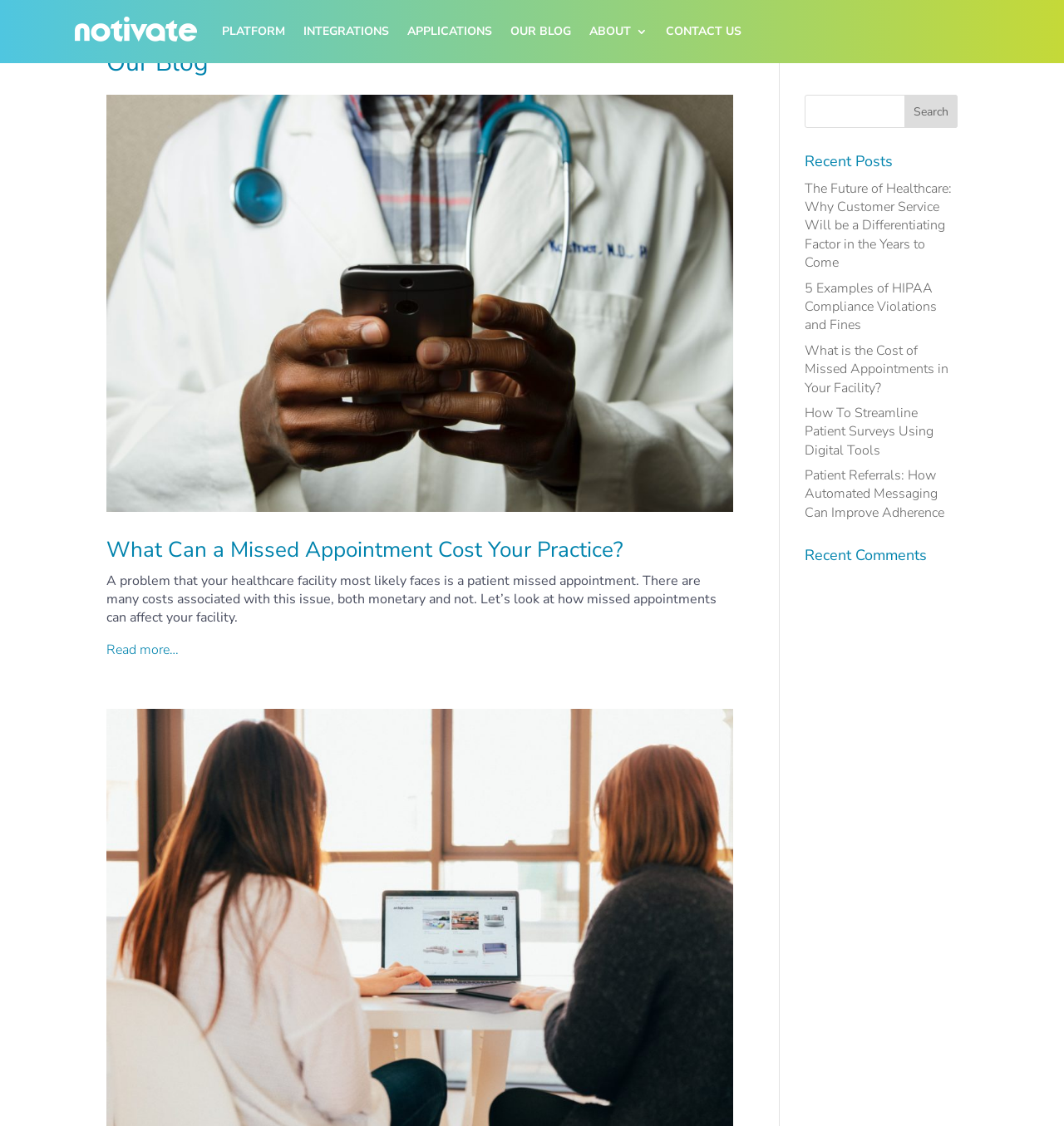Using the details in the image, give a detailed response to the question below:
How many recent posts are listed?

I counted the number of link elements under the 'Recent Posts' heading and found 5 links, each representing a recent post.